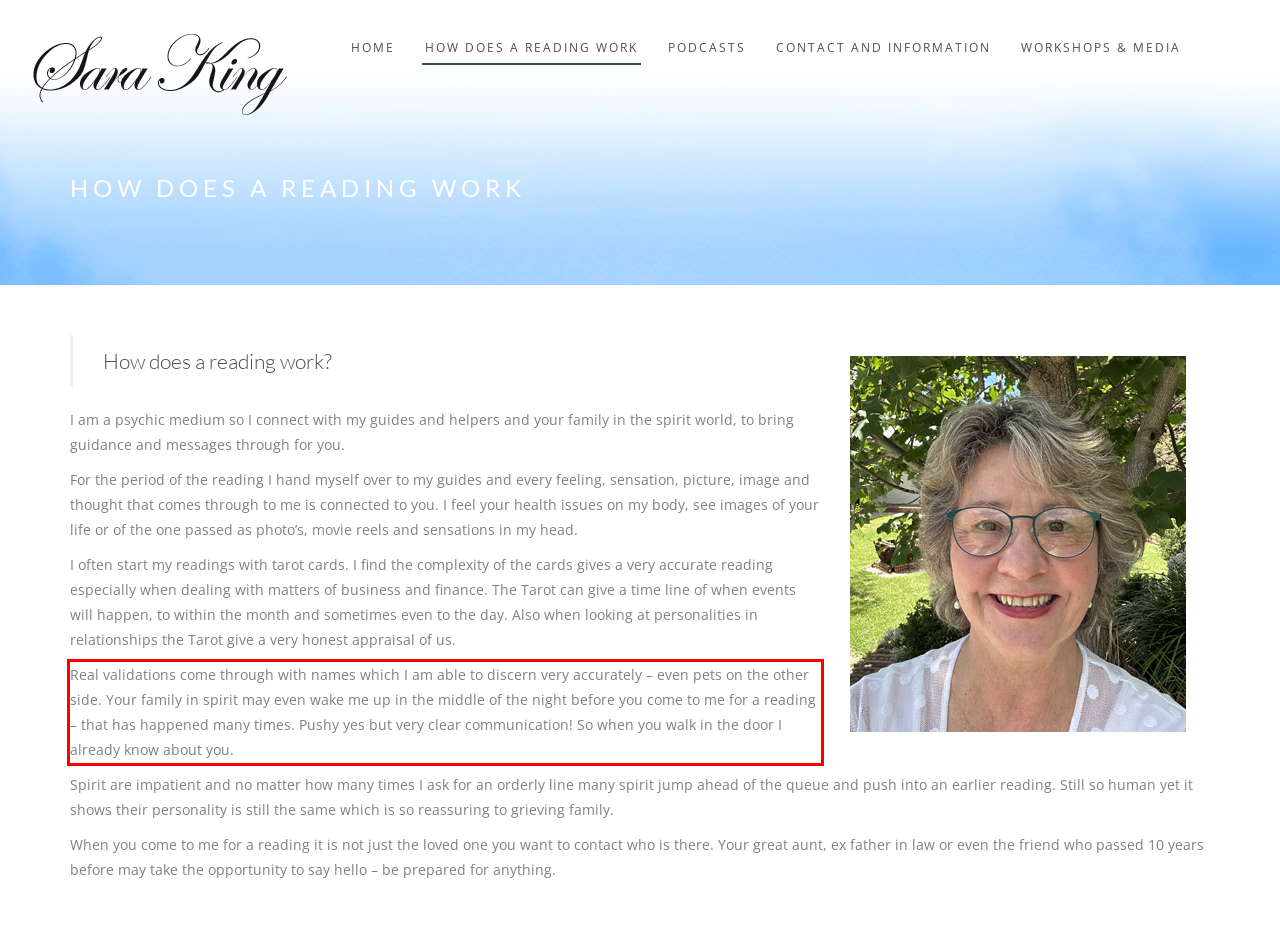Please identify the text within the red rectangular bounding box in the provided webpage screenshot.

Real validations come through with names which I am able to discern very accurately – even pets on the other side. Your family in spirit may even wake me up in the middle of the night before you come to me for a reading – that has happened many times. Pushy yes but very clear communication! So when you walk in the door I already know about you.